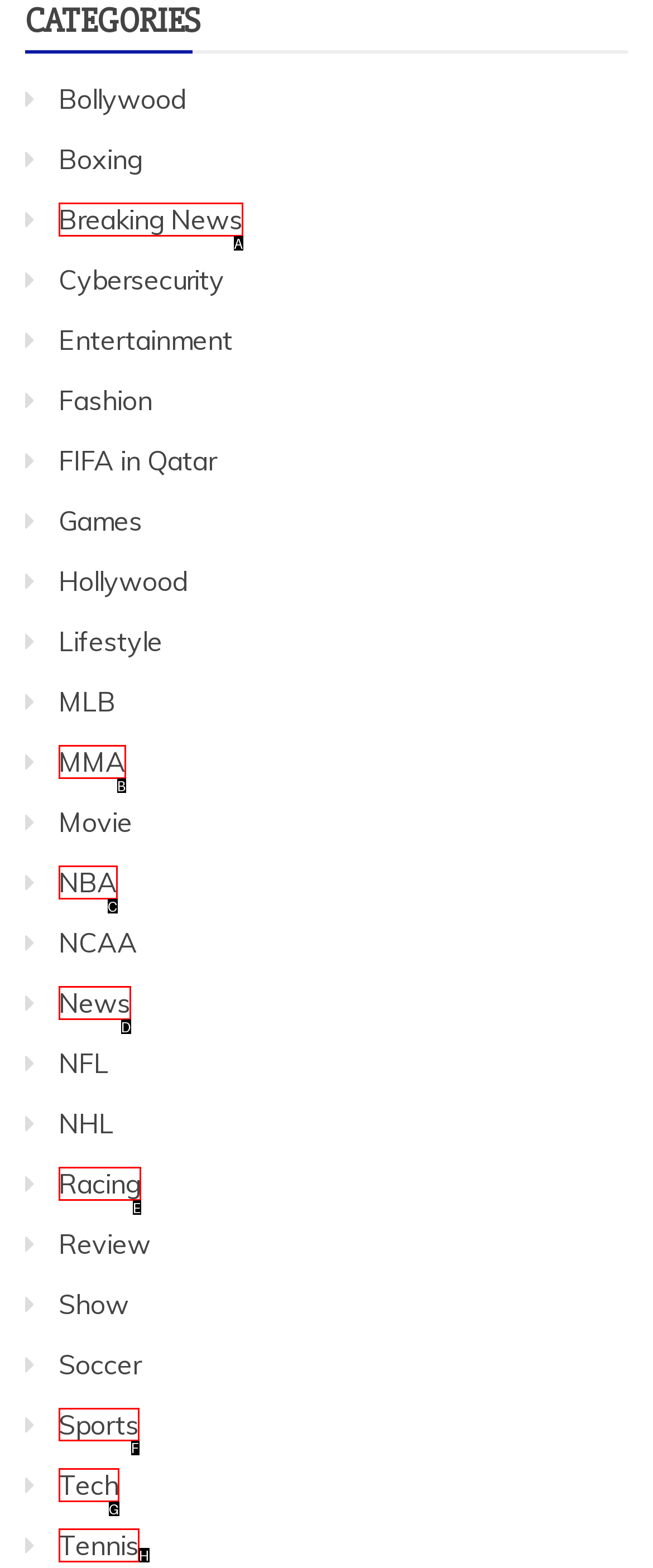Find the HTML element to click in order to complete this task: View Reviews
Answer with the letter of the correct option.

None